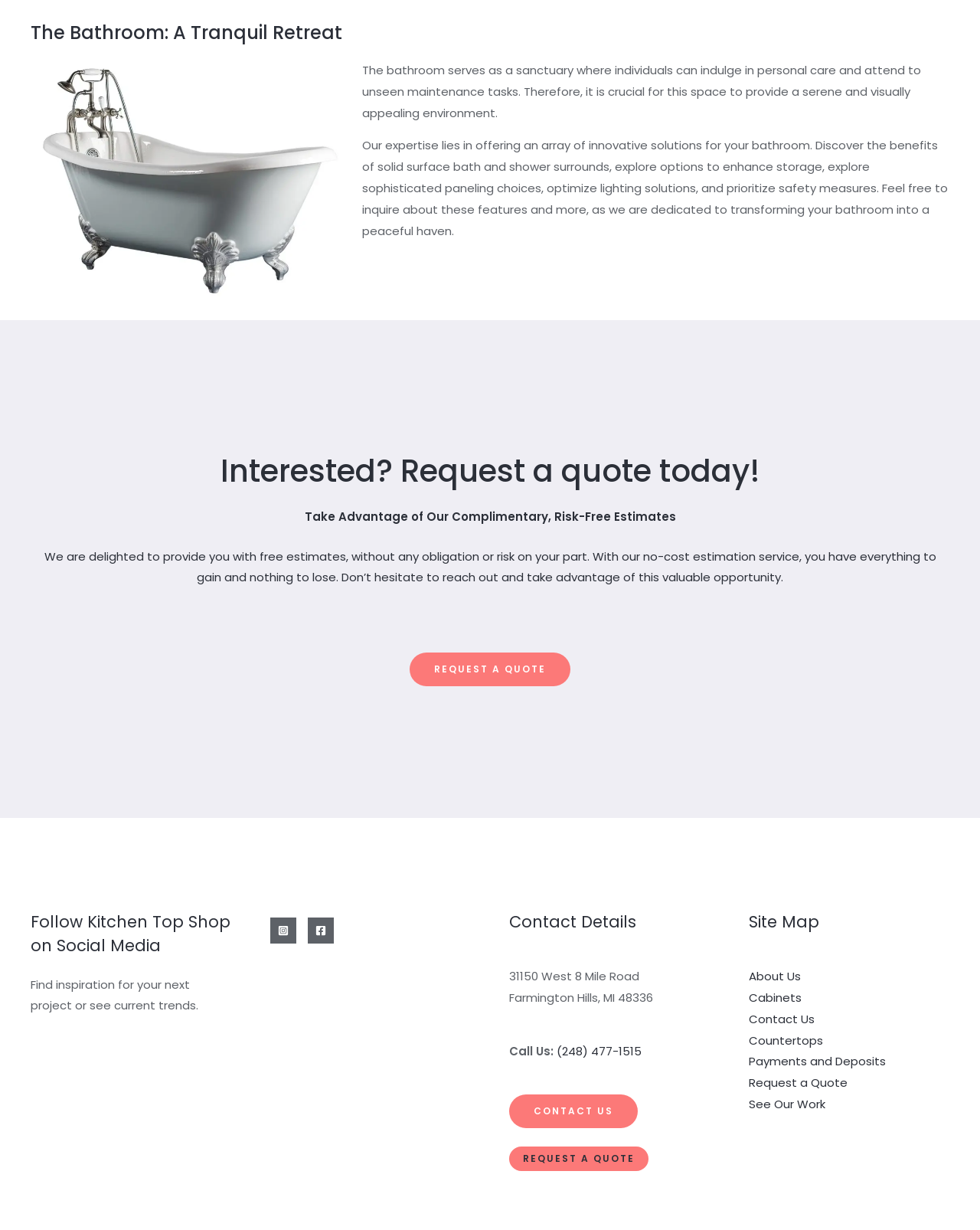What is the main purpose of the bathroom?
Could you answer the question with a detailed and thorough explanation?

The main purpose of the bathroom is described as a sanctuary where individuals can indulge in personal care and attend to unseen maintenance tasks, as stated in the StaticText element with ID 107.